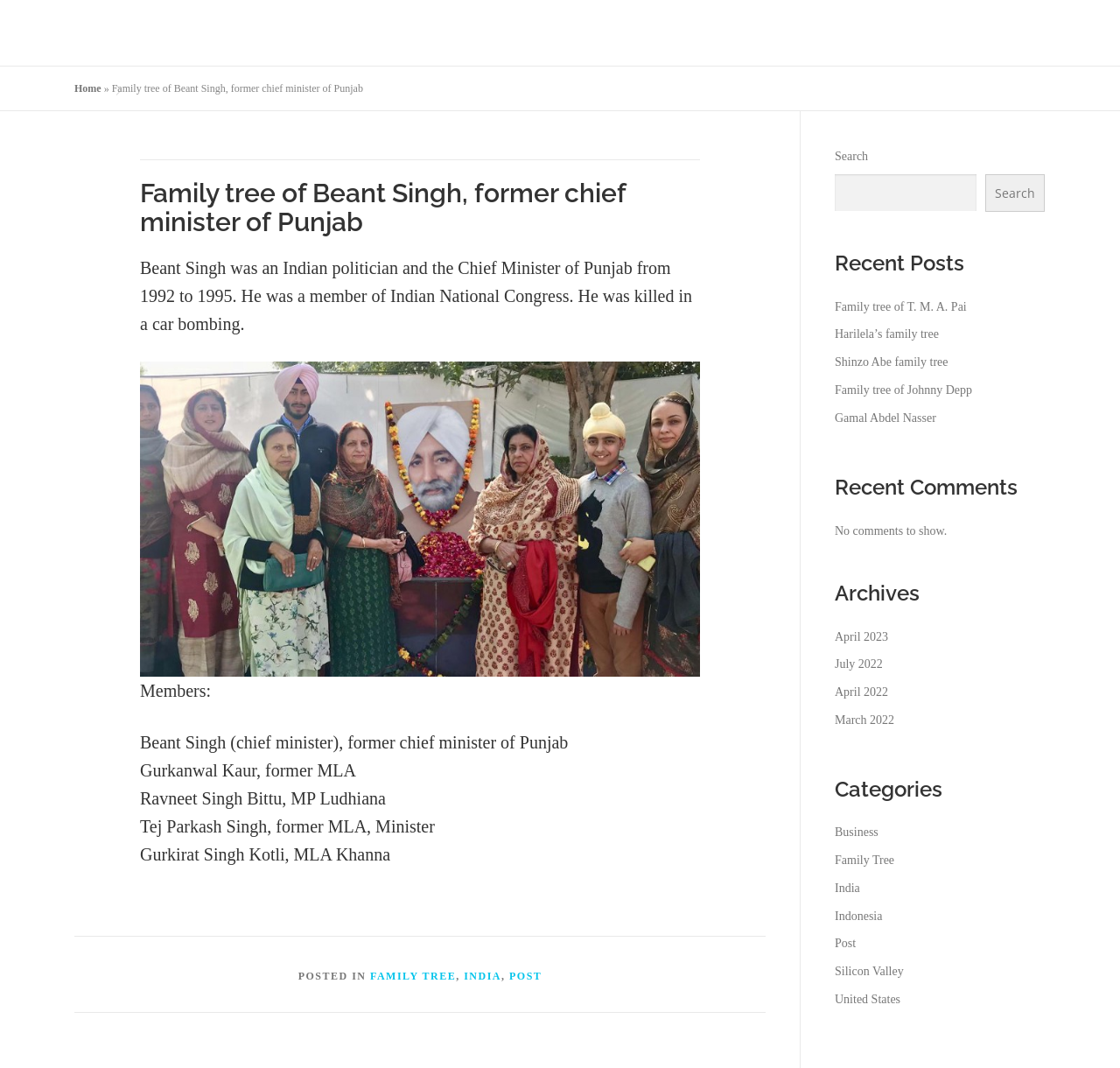Identify the bounding box coordinates for the element that needs to be clicked to fulfill this instruction: "Search for a family tree". Provide the coordinates in the format of four float numbers between 0 and 1: [left, top, right, bottom].

[0.745, 0.163, 0.872, 0.199]